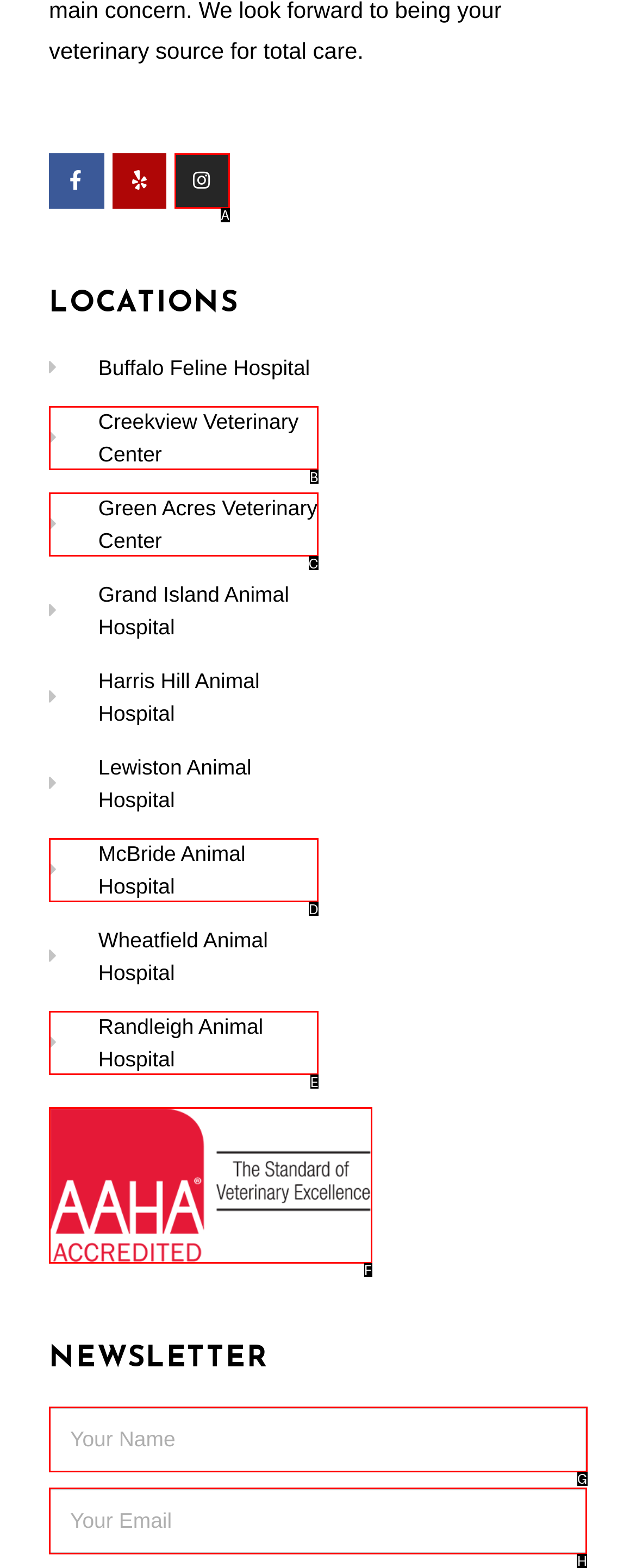Select the letter of the element you need to click to complete this task: Subscribe to the newsletter
Answer using the letter from the specified choices.

H